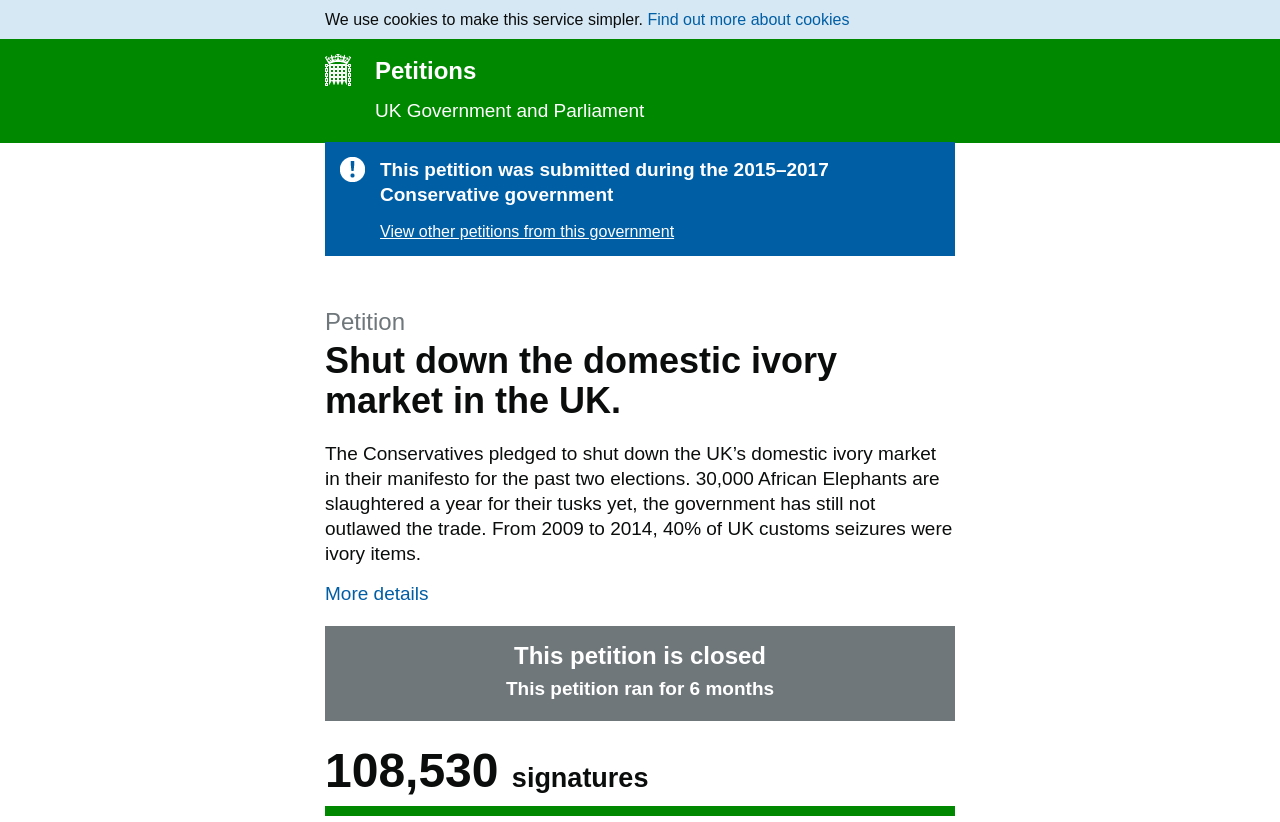How many signatures did this petition receive?
Please answer the question with as much detail and depth as you can.

The number of signatures received by this petition is clearly stated on the webpage as 108,530, which is displayed below the petition description.